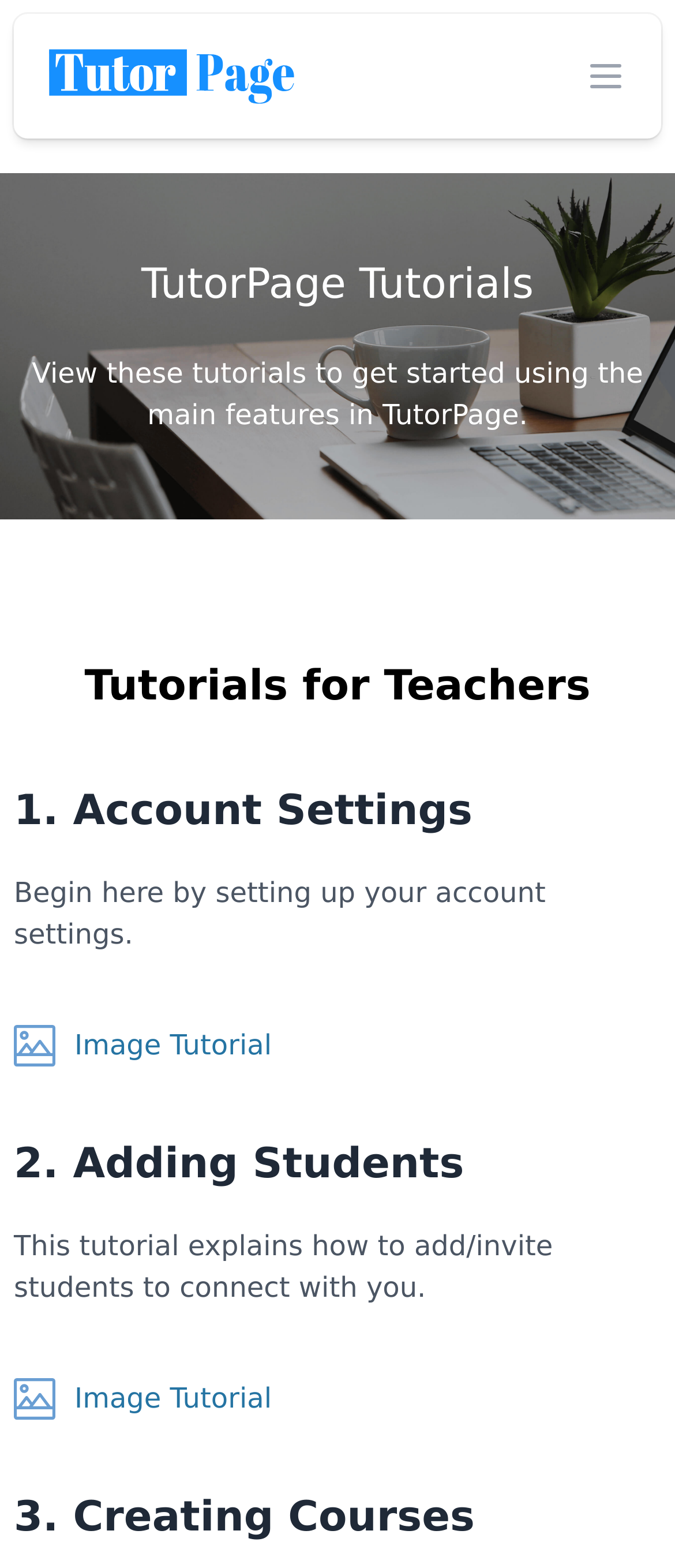Determine the bounding box for the UI element as described: "Issues We Treat". The coordinates should be represented as four float numbers between 0 and 1, formatted as [left, top, right, bottom].

None